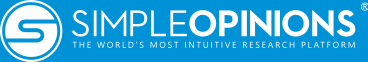What symbol indicates that the branding is legally protected?
Please answer using one word or phrase, based on the screenshot.

registered trademark symbol